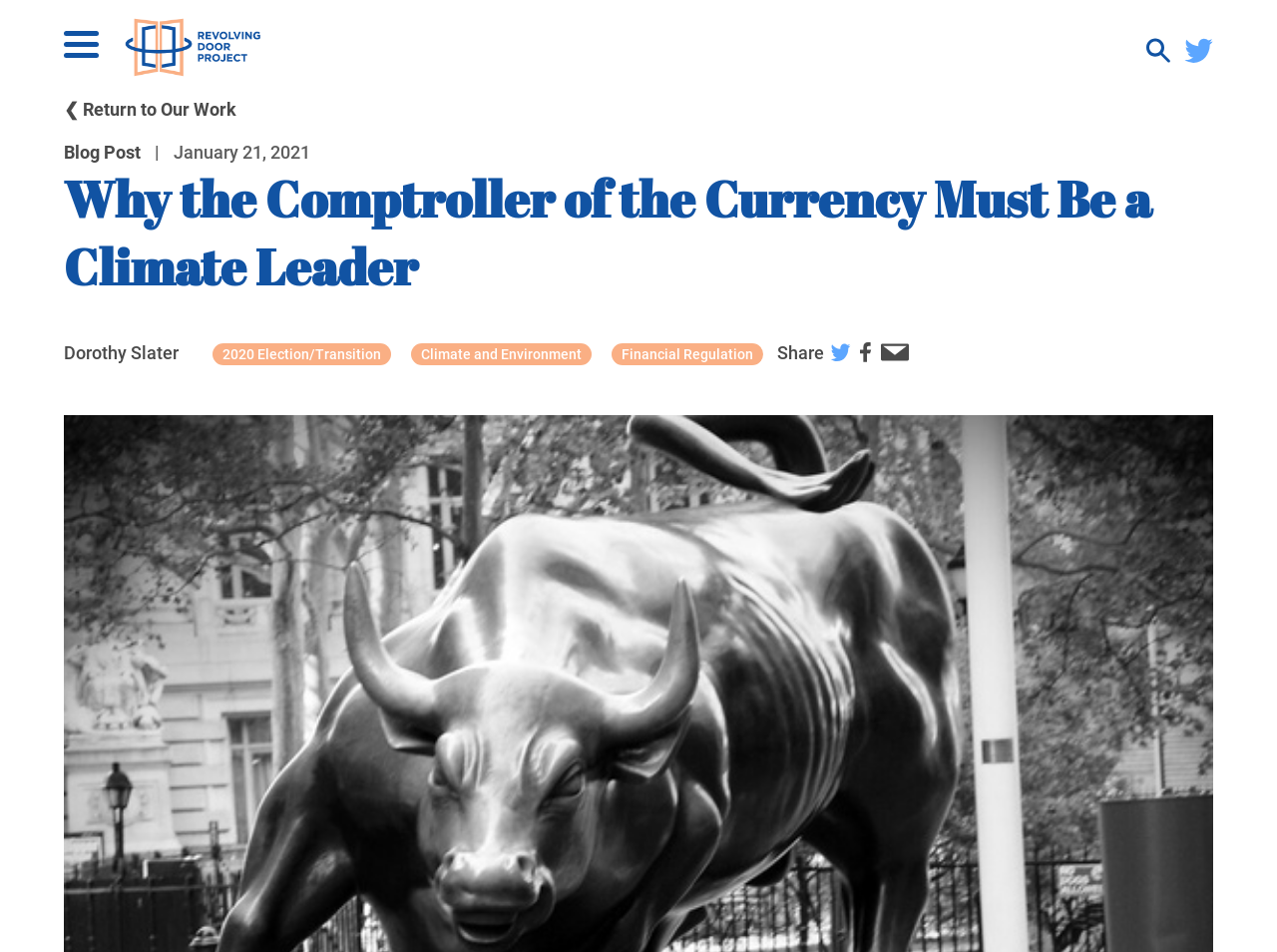Locate the bounding box coordinates of the element you need to click to accomplish the task described by this instruction: "Search for something".

[0.898, 0.05, 0.92, 0.07]